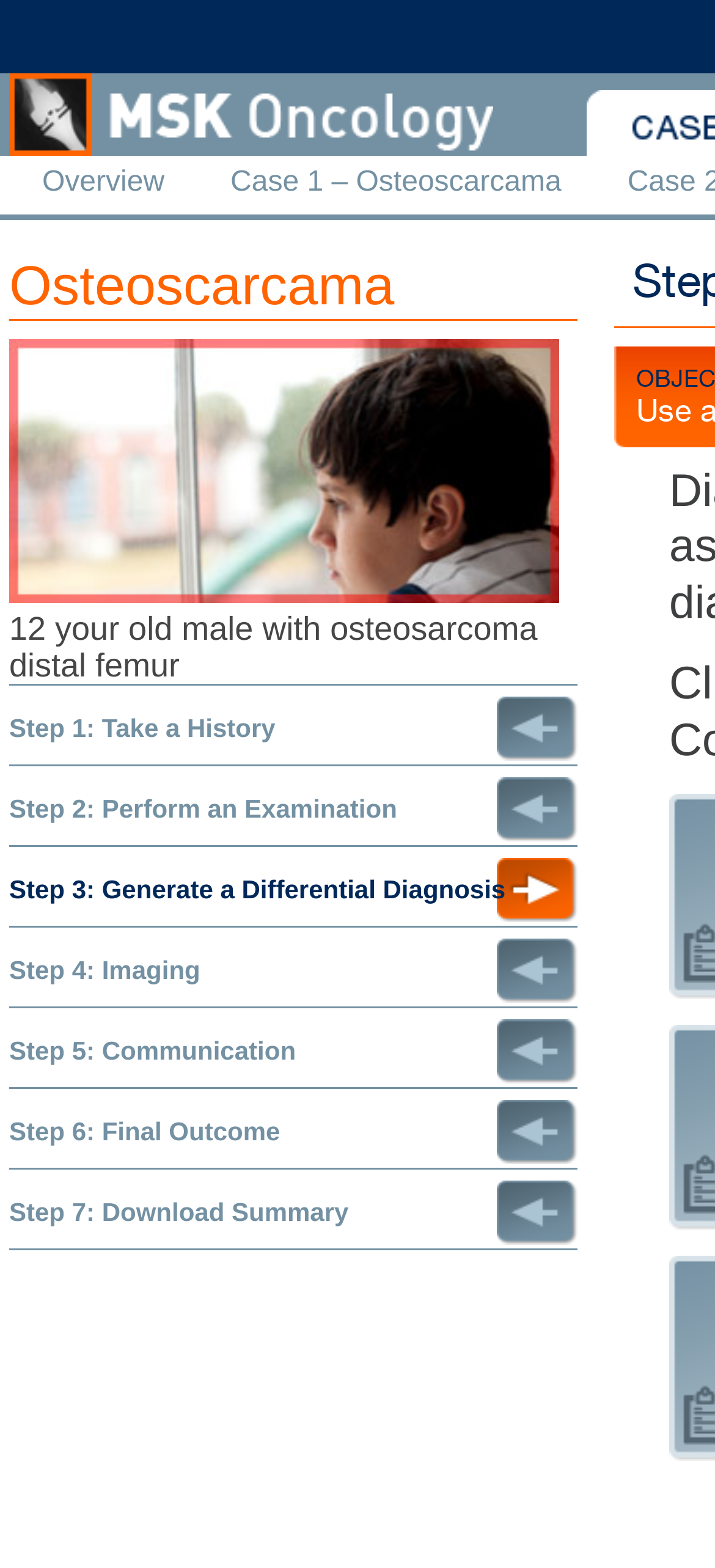Identify the bounding box coordinates for the UI element described as follows: parent_node: Cases. Use the format (top-left x, top-left y, bottom-right x, bottom-right y) and ensure all values are floating point numbers between 0 and 1.

[0.013, 0.047, 0.69, 0.103]